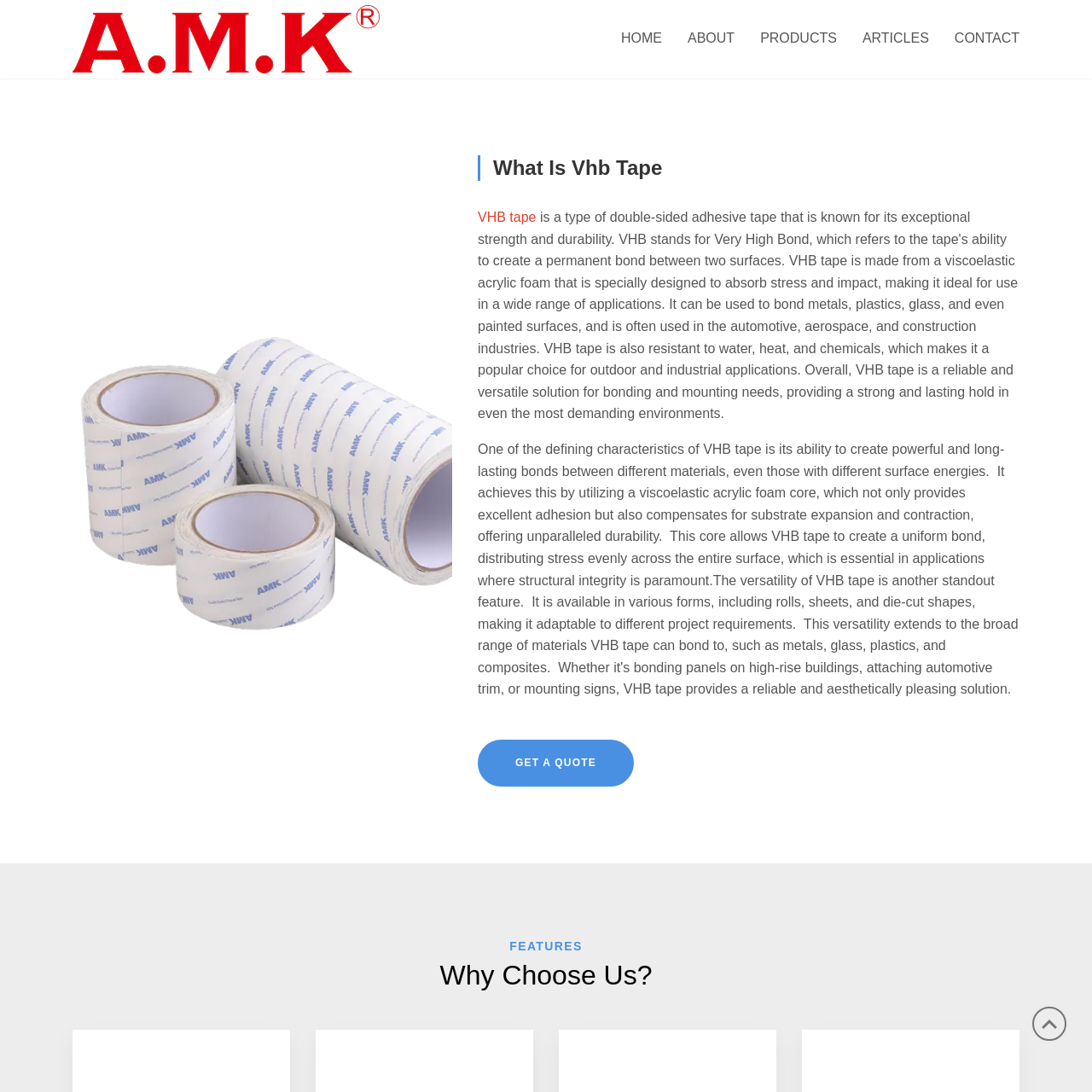Locate the bounding box of the UI element defined by this description: "Get A Quote". The coordinates should be given as four float numbers between 0 and 1, formatted as [left, top, right, bottom].

[0.438, 0.677, 0.58, 0.72]